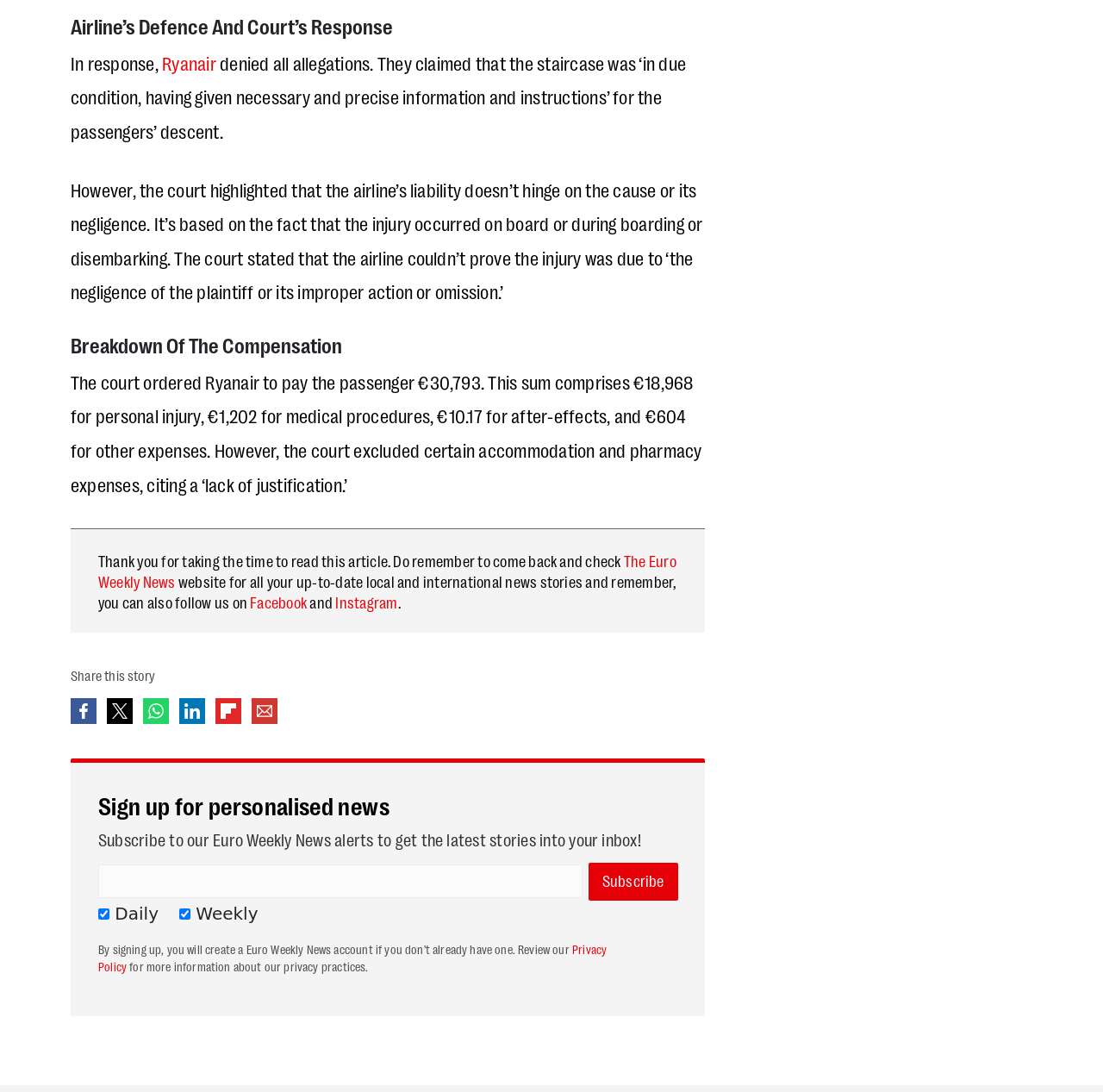Refer to the image and provide an in-depth answer to the question: 
What is the purpose of the staircase mentioned in the article?

The article states that the staircase was used for the passengers' descent, and Ryanair claimed that it was in due condition and provided necessary and precise information and instructions for the passengers' descent.